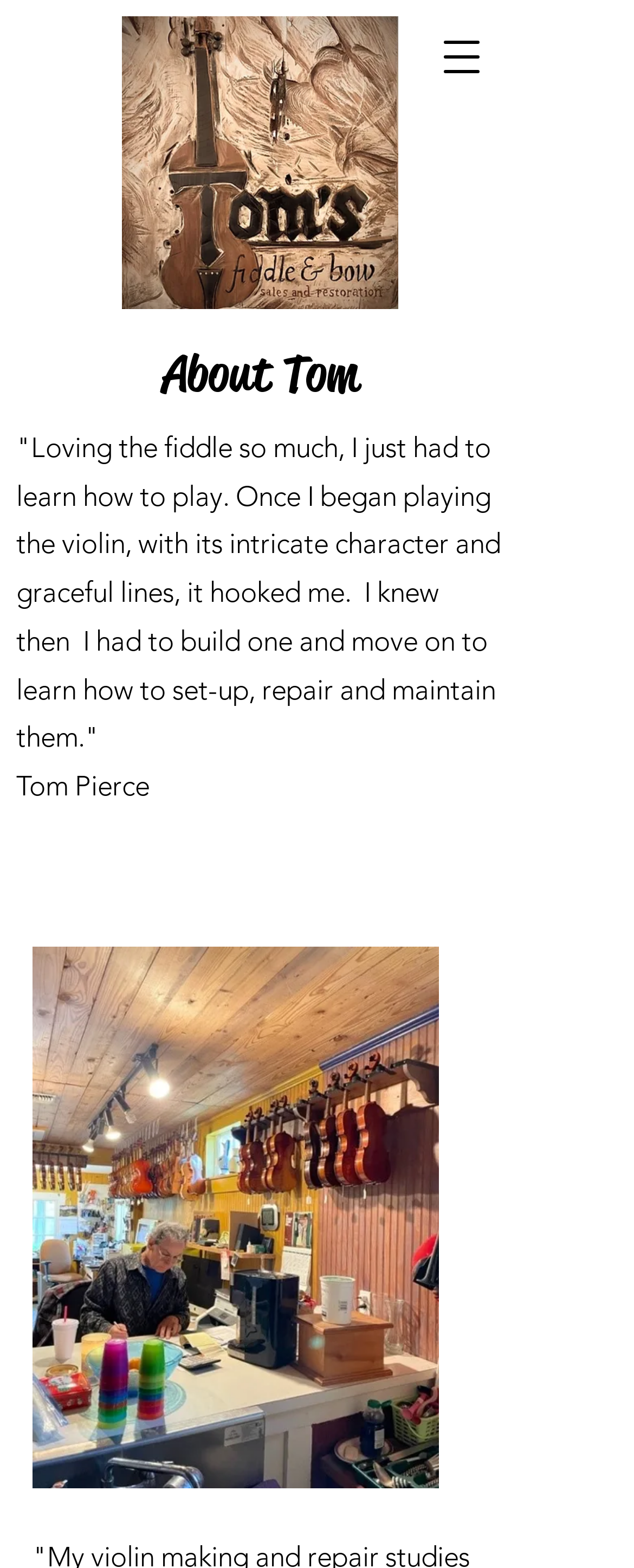Is there an image on this webpage?
Using the screenshot, give a one-word or short phrase answer.

Yes